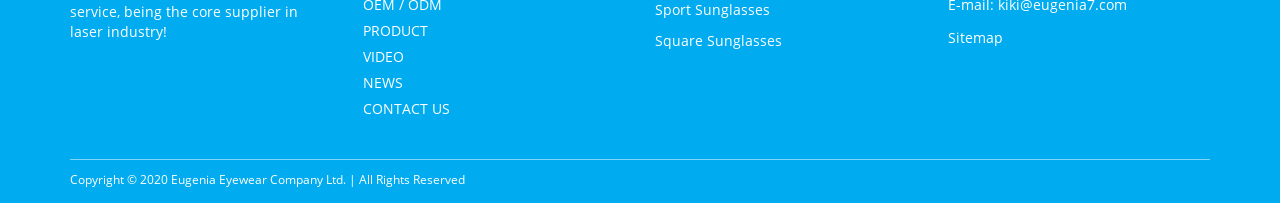What are the main categories on the top navigation bar?
Look at the screenshot and give a one-word or phrase answer.

PRODUCT, VIDEO, NEWS, CONTACT US